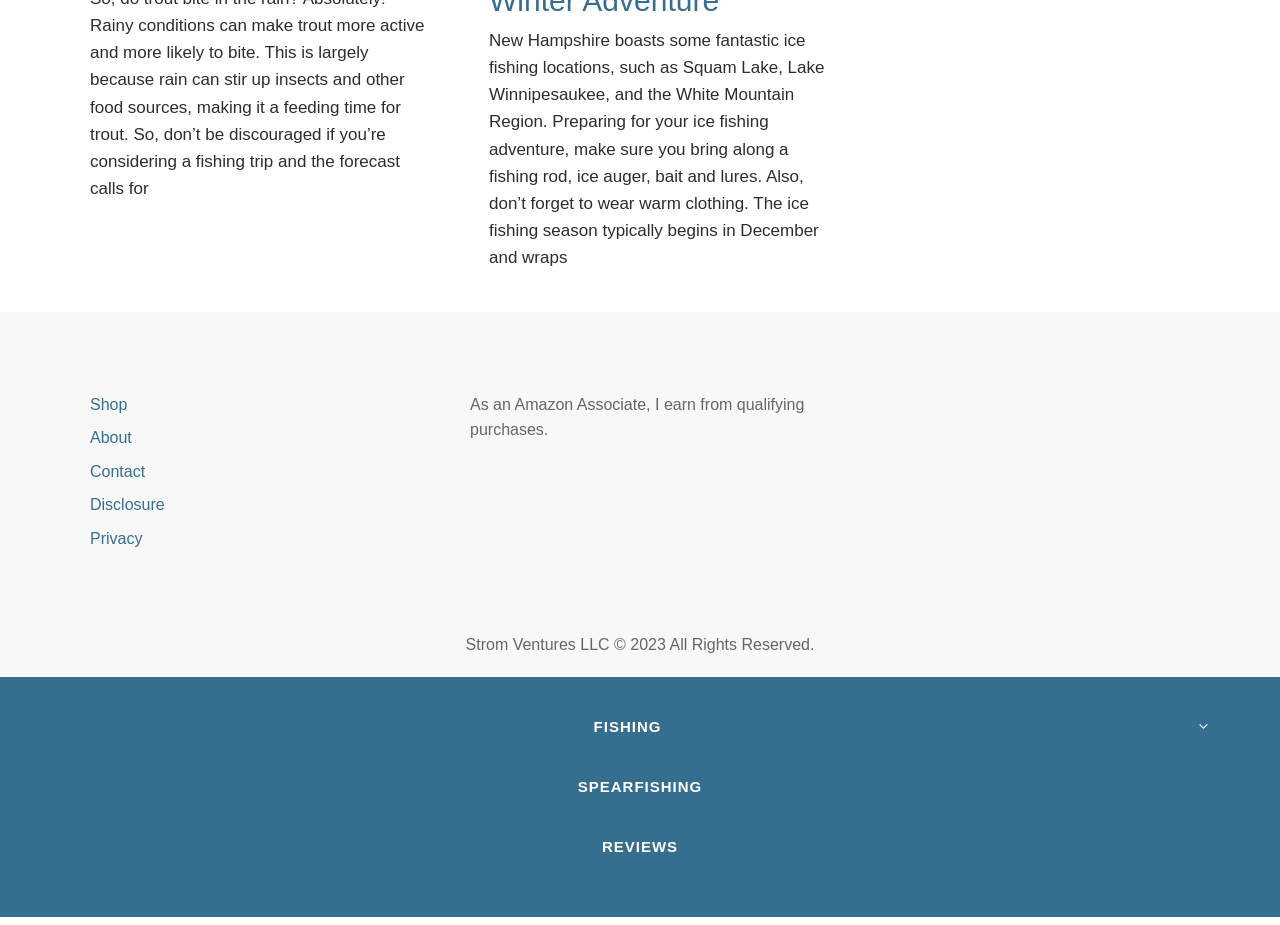Locate the bounding box coordinates of the area to click to fulfill this instruction: "Read Disclosure". The bounding box should be presented as four float numbers between 0 and 1, in the order [left, top, right, bottom].

[0.07, 0.537, 0.129, 0.555]